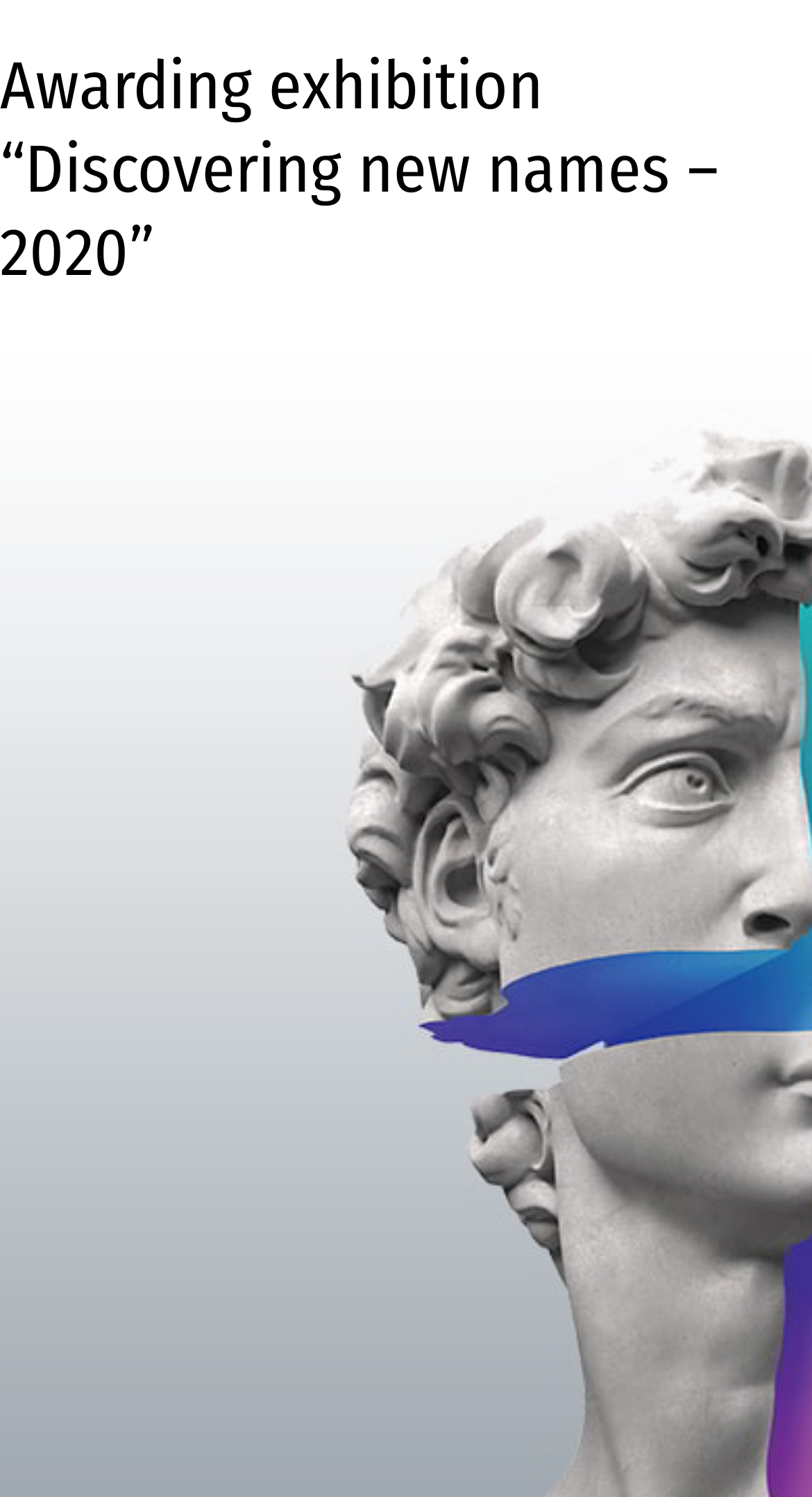Find and extract the text of the primary heading on the webpage.

Awarding exhibition “Discovering new names – 2020”